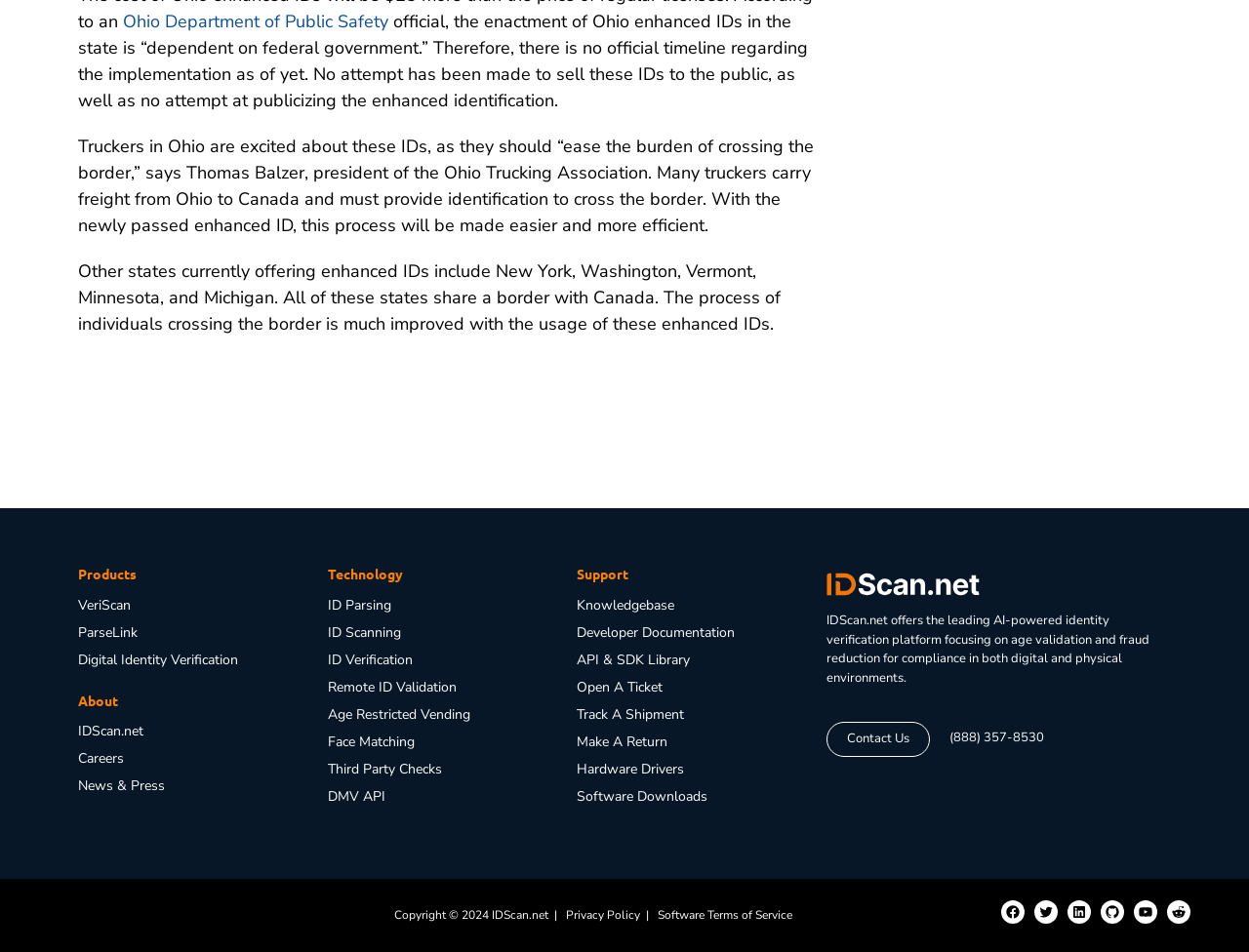Determine the bounding box coordinates of the region to click in order to accomplish the following instruction: "Read about 'Products'". Provide the coordinates as four float numbers between 0 and 1, specifically [left, top, right, bottom].

[0.062, 0.596, 0.247, 0.611]